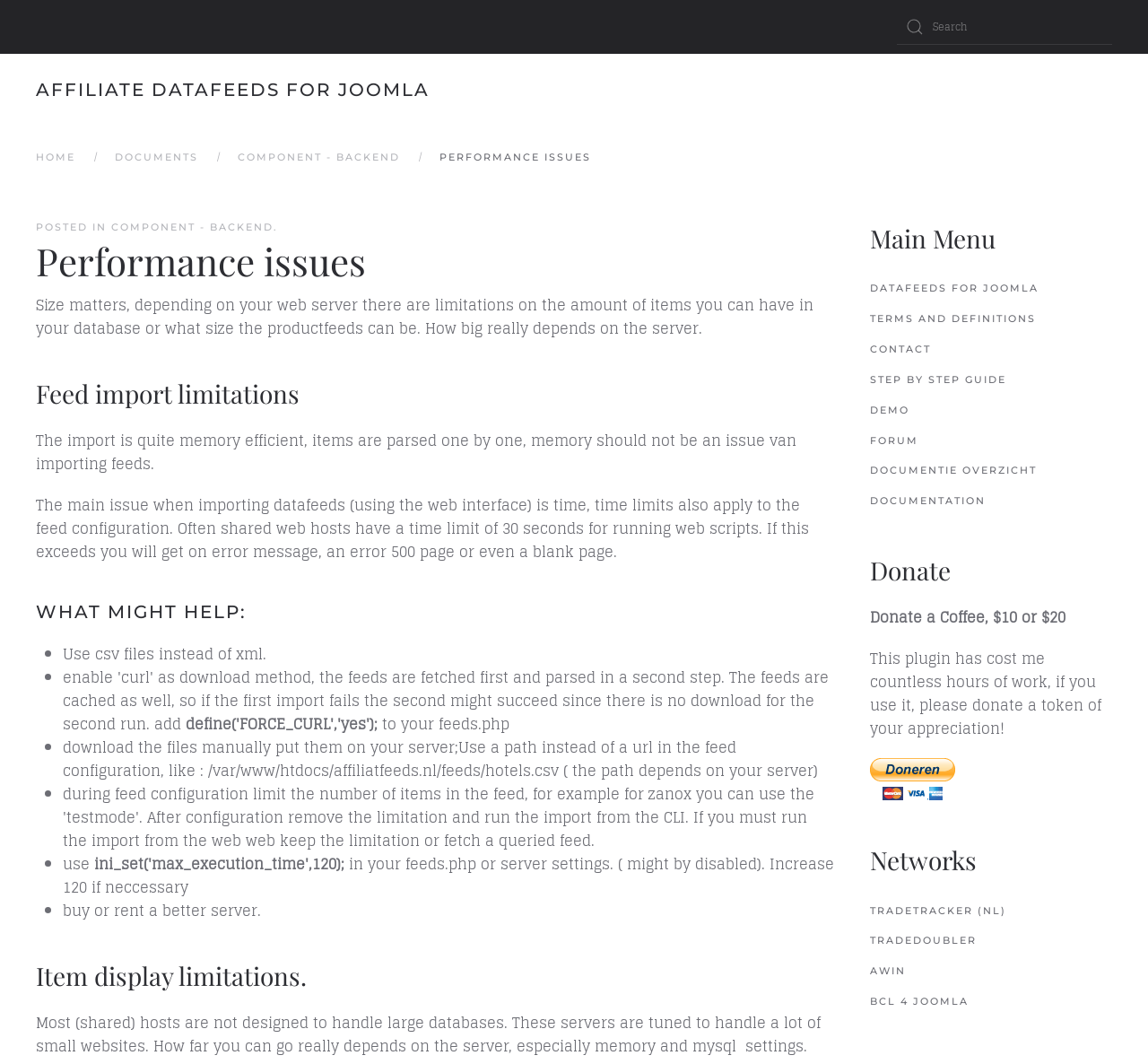Describe the webpage in detail, including text, images, and layout.

This webpage is about performance issues related to affiliate datafeeds, specifically for Joomla. At the top, there is a link to skip to the main content, followed by a search bar with a combobox and an image. Below the search bar, there is a link to go back to the home page, and a heading that reads "AFFILIATE DATAFEEDS FOR JOOMLA".

The main content is divided into sections, with headings and paragraphs of text. The first section is about performance issues, explaining that the size of the database and product feeds can be limited by the web server. The text discusses the importance of memory efficiency and time limits when importing datafeeds.

The next section is titled "Feed import limitations", which explains that the main issue with importing datafeeds is time, and that time limits can cause error messages or blank pages. This section also provides suggestions on what might help, including using CSV files instead of XML, downloading files manually, and increasing the time limit in the server settings.

The following section is about item display limitations, stating that most shared hosts are not designed to handle large databases and that the server's memory and MySQL settings can affect performance.

On the right side of the page, there is a main menu with links to various sections, including datafeeds for Joomla, terms and definitions, contact, step-by-step guide, demo, forum, and documentation. Below the main menu, there is a section to donate, with a heading and a paragraph explaining that the plugin has taken countless hours of work and asking for a token of appreciation. There is also a button to donate via PayPal.

Finally, there is a section about networks, with links to various affiliate networks, including TradeTracker, Tradedoubler, AWIN, and BCL 4 Joomla.